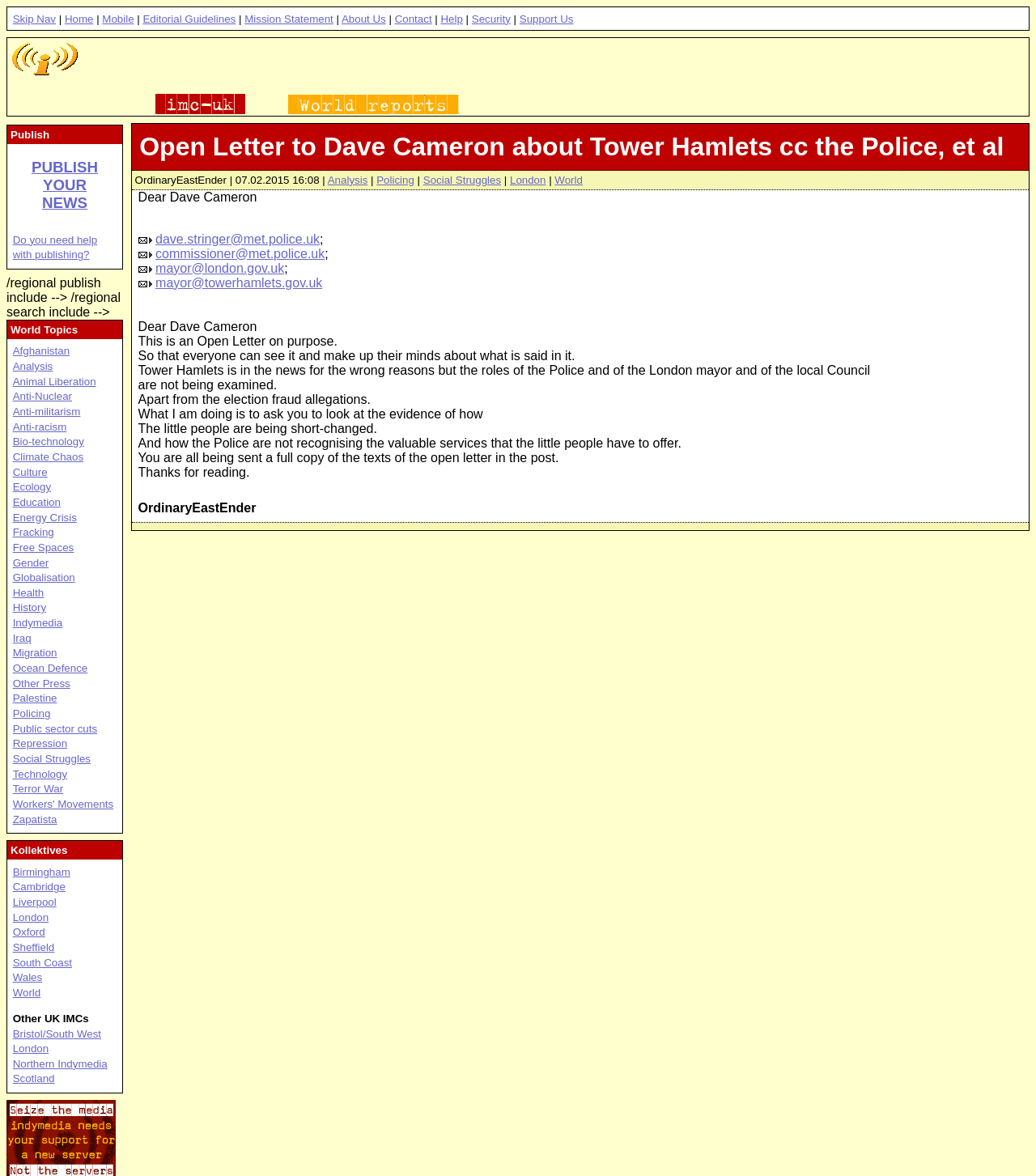What is the topic of the news article?
Based on the screenshot, provide your answer in one word or phrase.

Tower Hamlets